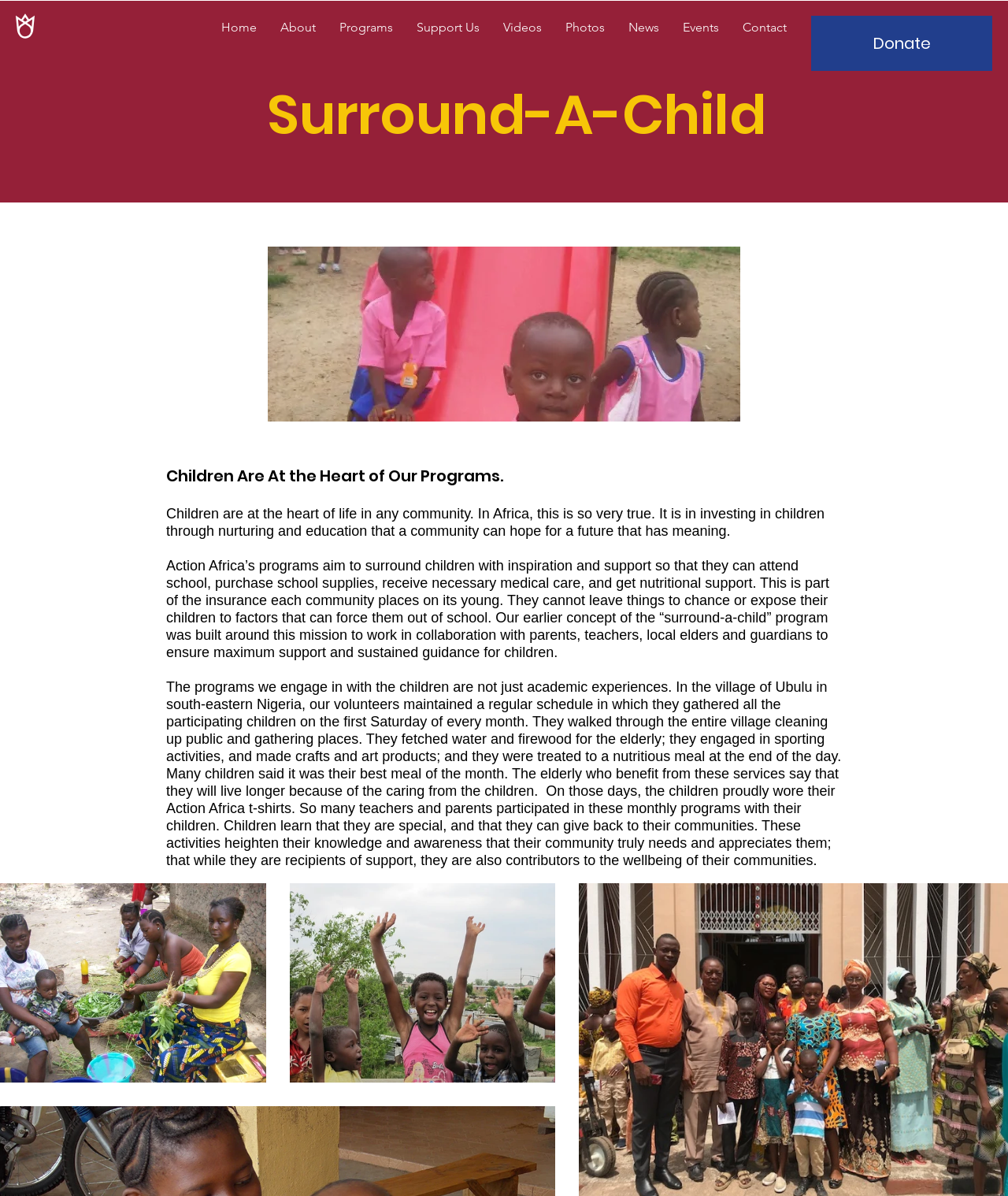Find the bounding box coordinates of the element I should click to carry out the following instruction: "Click the first button".

[0.0, 0.738, 0.264, 0.905]